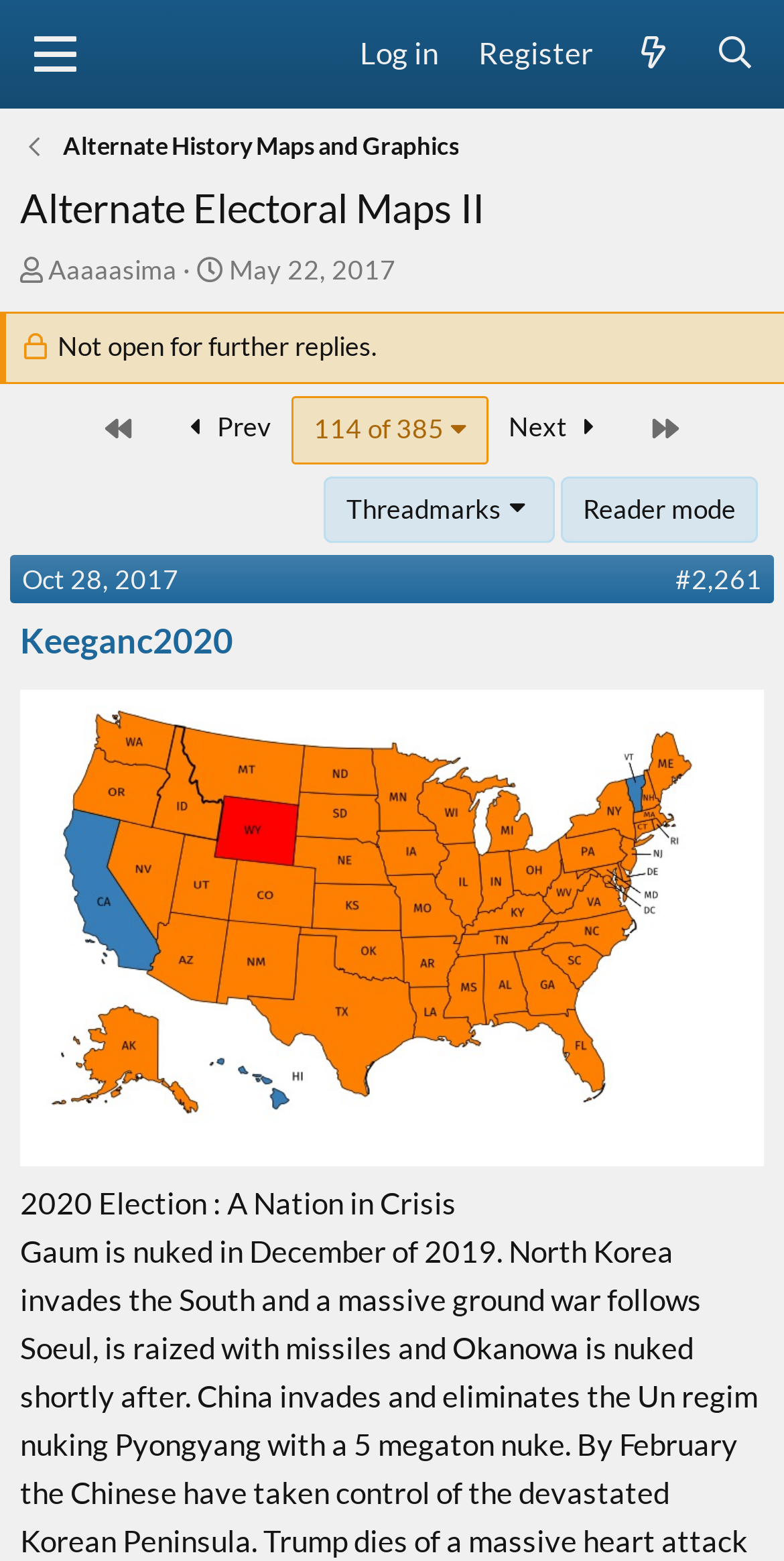What is the title of the post?
Provide a fully detailed and comprehensive answer to the question.

I found the title of the post by looking at the static text element with the text '2020 Election : A Nation in Crisis' which is located below the image element.